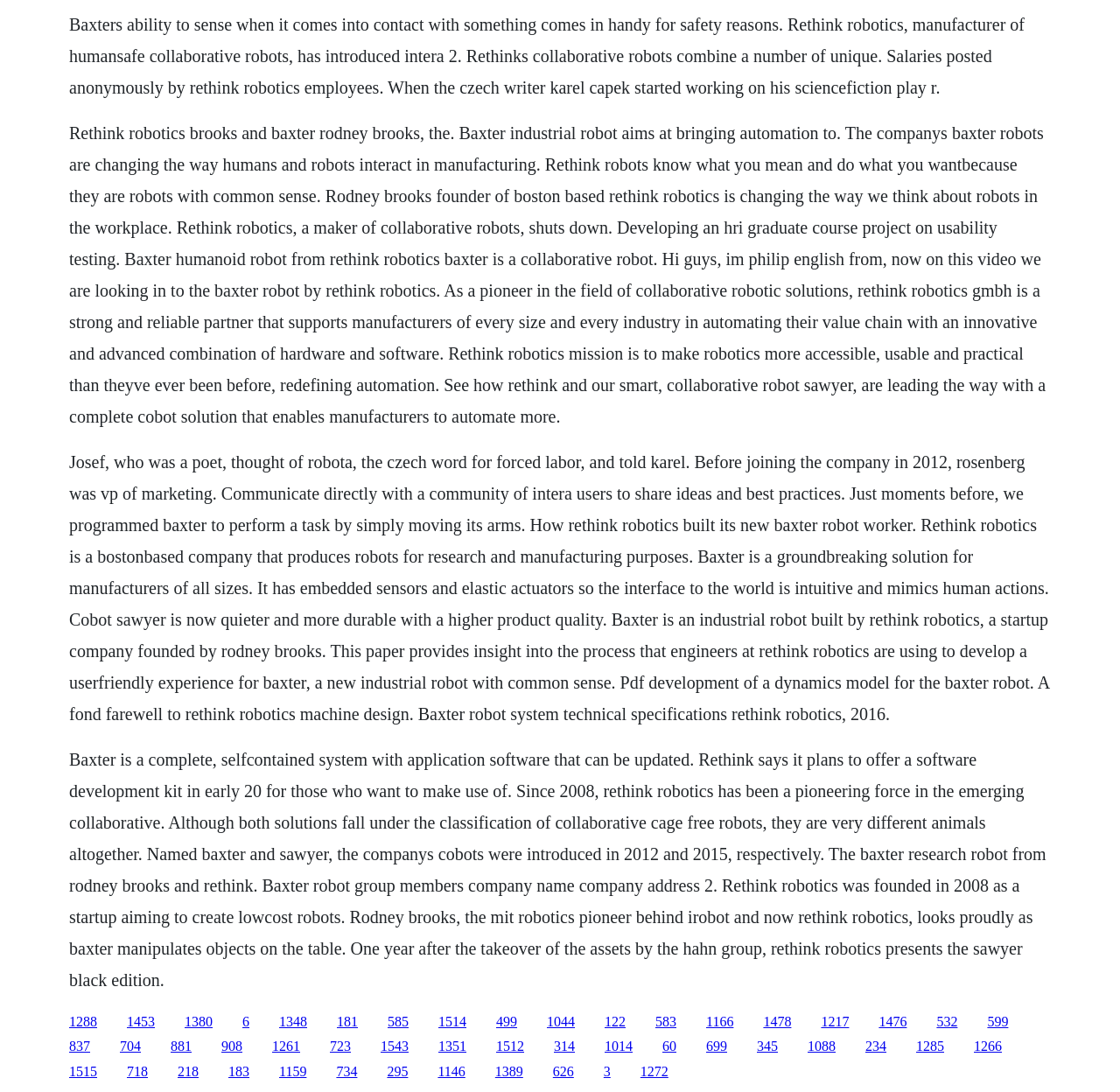Answer the question briefly using a single word or phrase: 
What is the name of the other robot developed by Rethink Robotics?

Sawyer